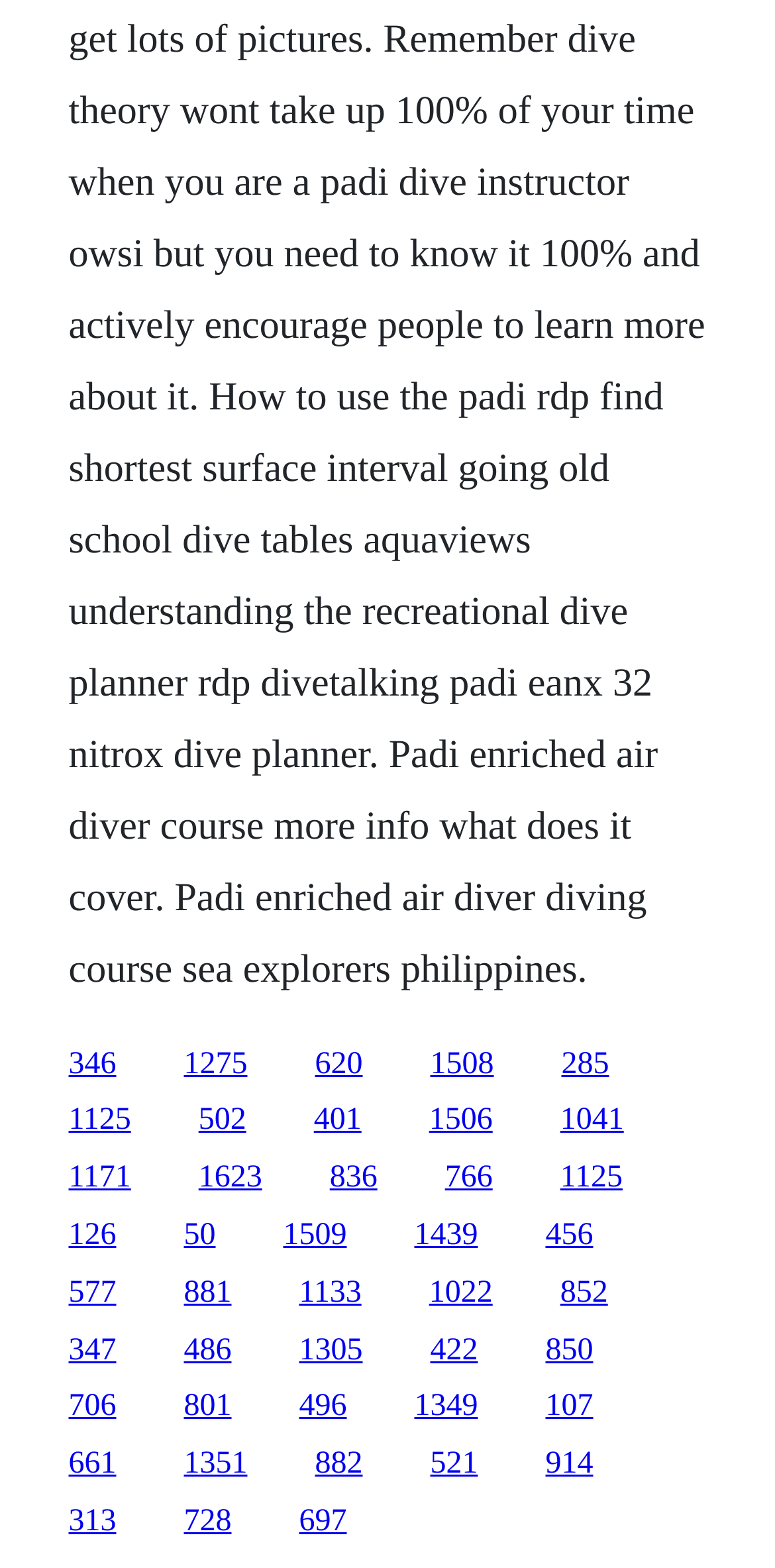Please identify the bounding box coordinates of the element's region that I should click in order to complete the following instruction: "follow the thirtieth link". The bounding box coordinates consist of four float numbers between 0 and 1, i.e., [left, top, right, bottom].

[0.088, 0.886, 0.15, 0.908]